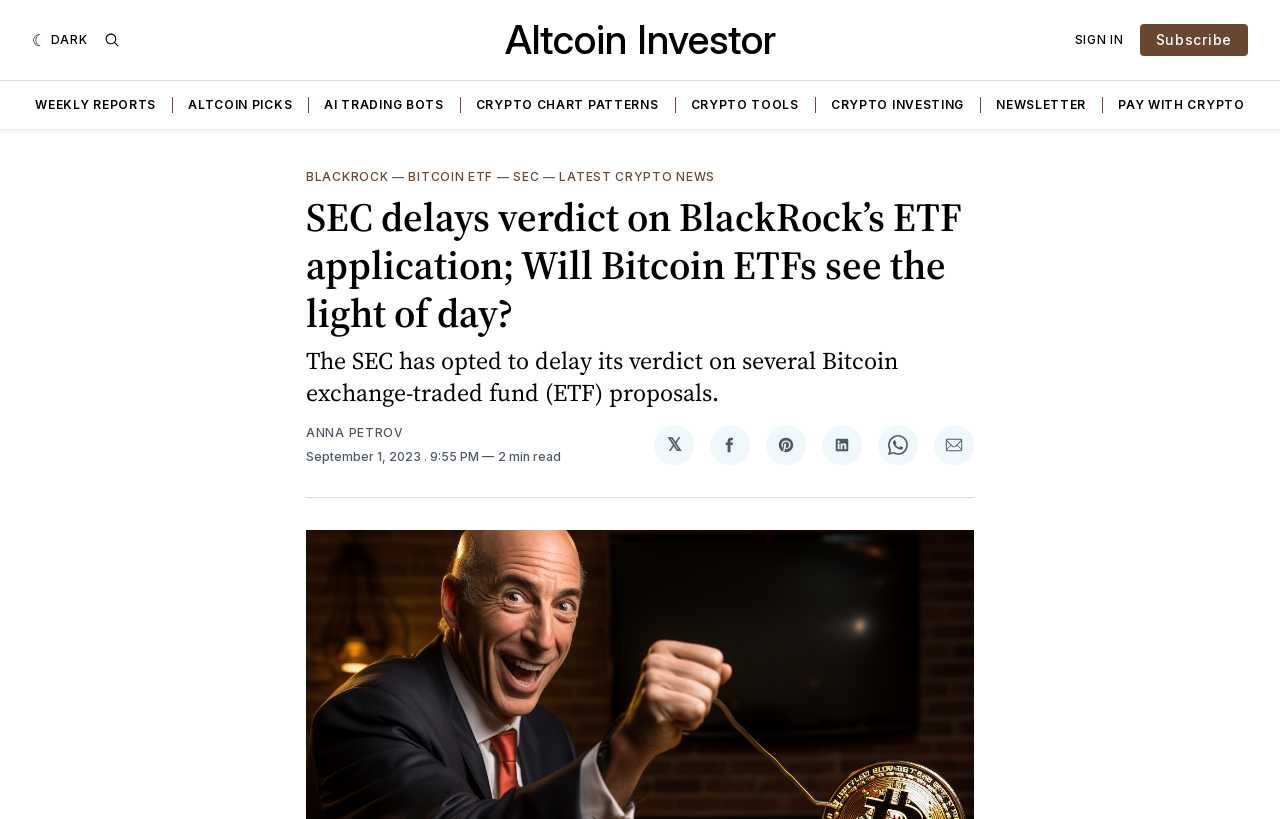Locate the bounding box coordinates of the element I should click to achieve the following instruction: "Read the latest crypto news".

[0.437, 0.206, 0.559, 0.225]